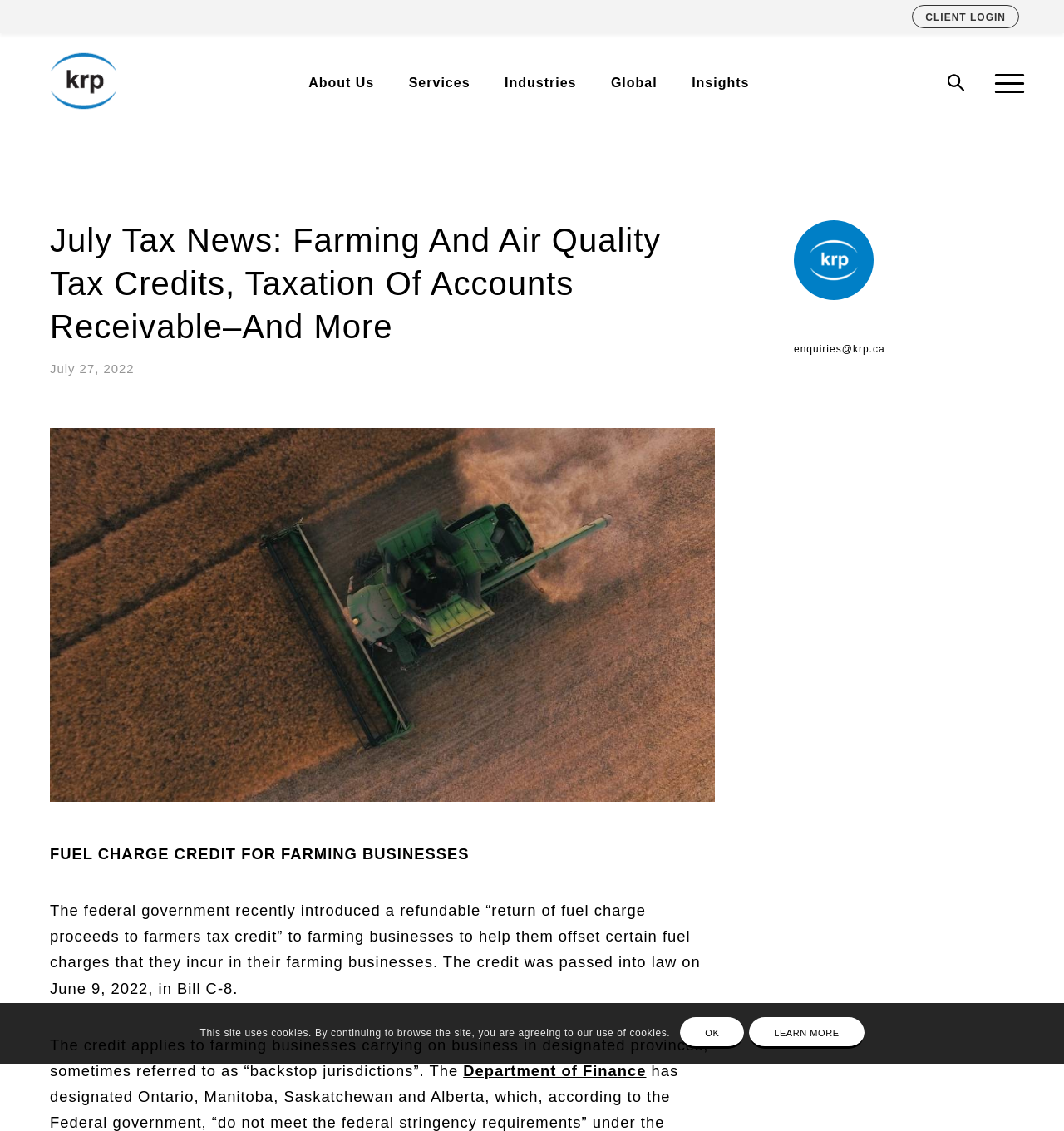What is the email address for enquiries?
Based on the visual, give a brief answer using one word or a short phrase.

enquiries@krp.ca